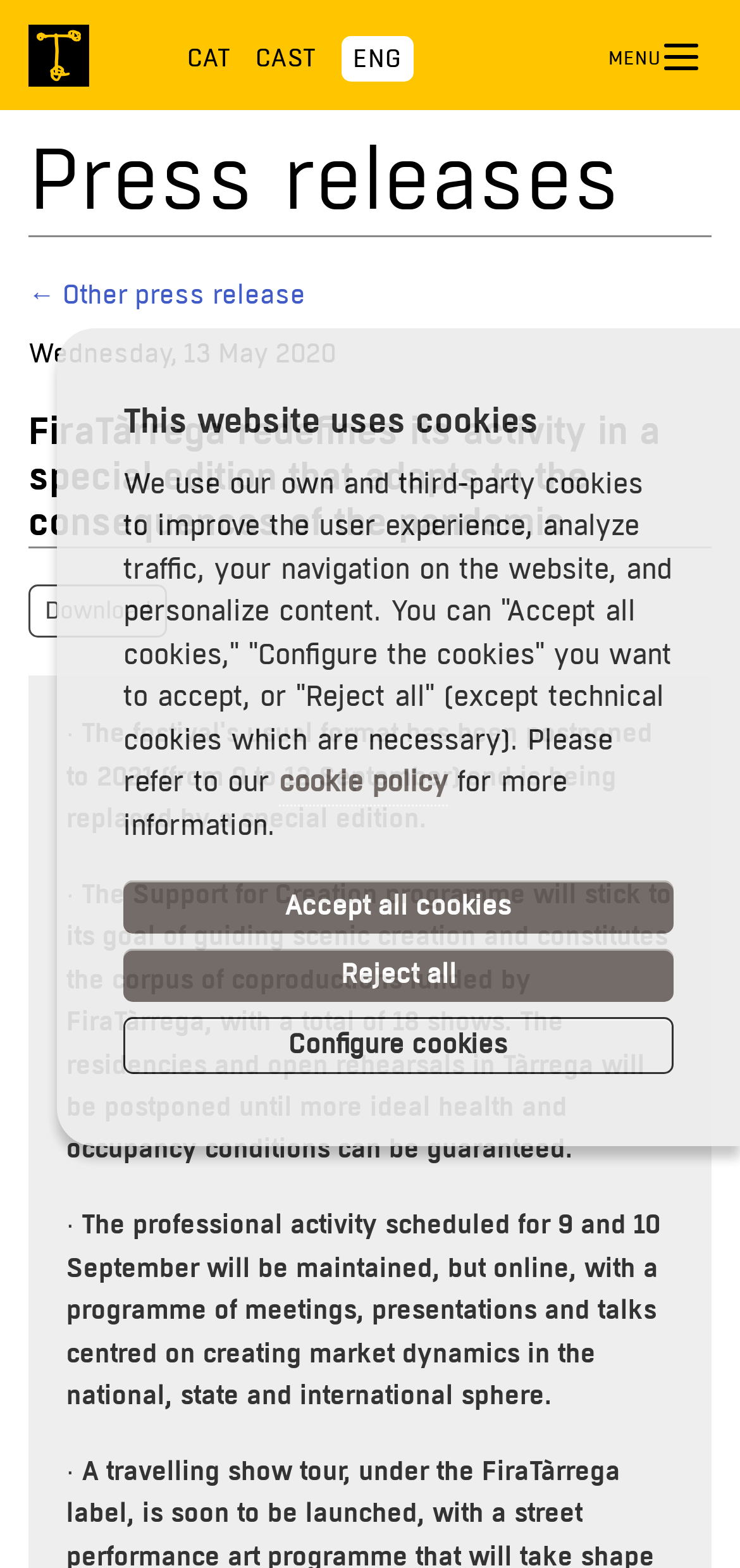Identify the bounding box coordinates for the element you need to click to achieve the following task: "Read other press releases". The coordinates must be four float values ranging from 0 to 1, formatted as [left, top, right, bottom].

[0.038, 0.181, 0.413, 0.198]